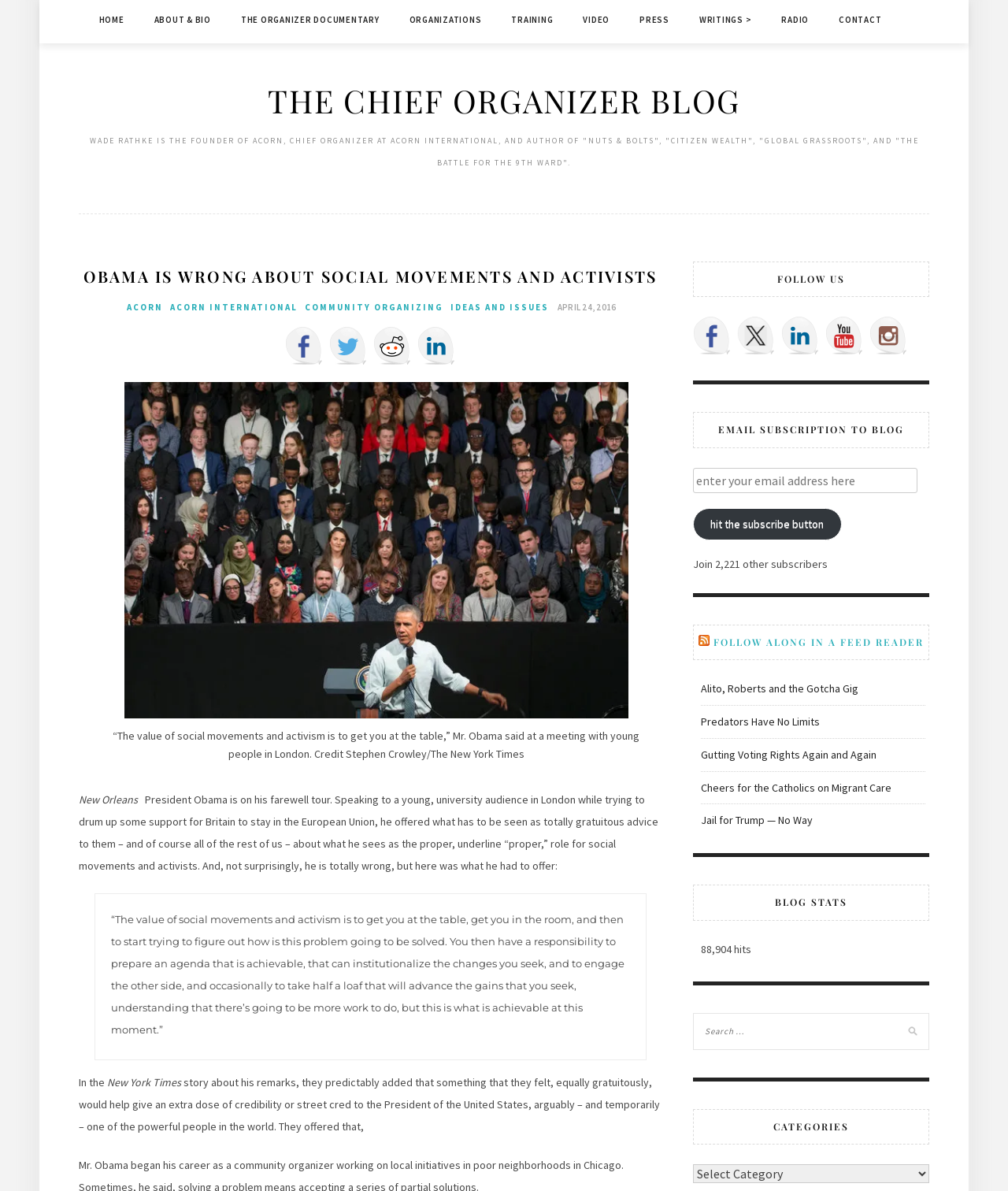Please answer the following question using a single word or phrase: 
How many social media links are there in the 'FOLLOW US' section?

4